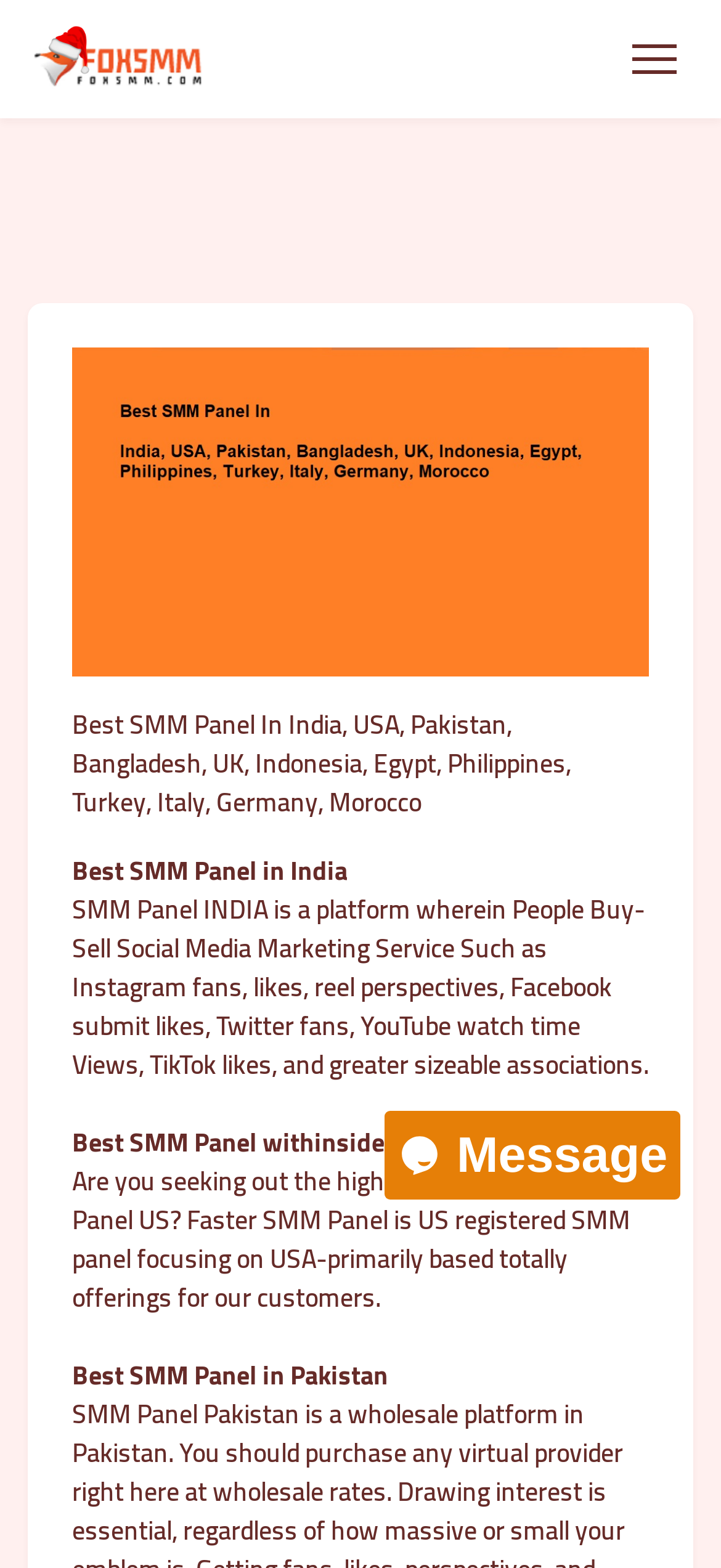What is the purpose of the iframe element? Based on the image, give a response in one word or a short phrase.

Chat widget